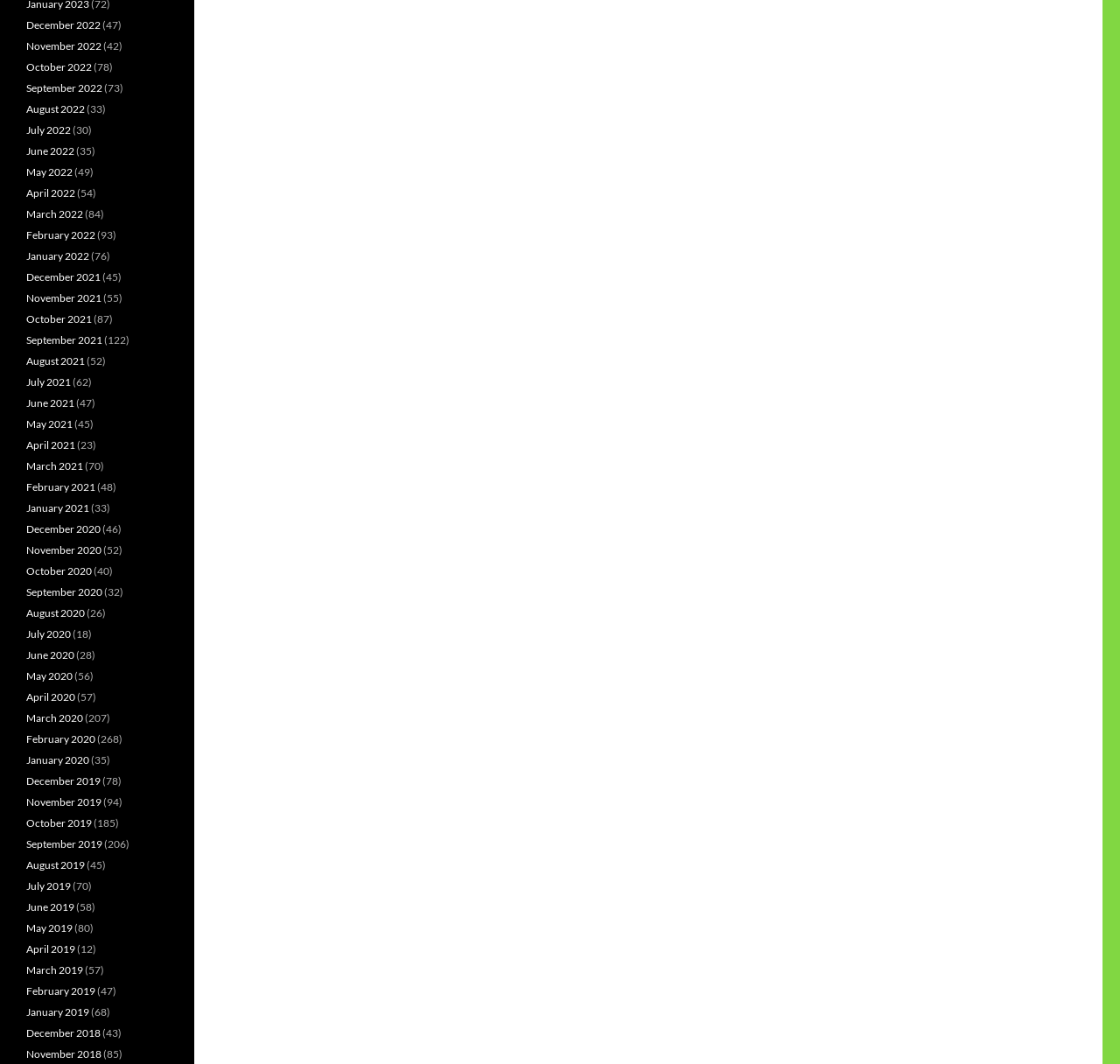Refer to the image and provide an in-depth answer to the question:
What is the most recent month listed?

By examining the list of links, I can see that the most recent month listed is December 2022, which is the first link in the list.